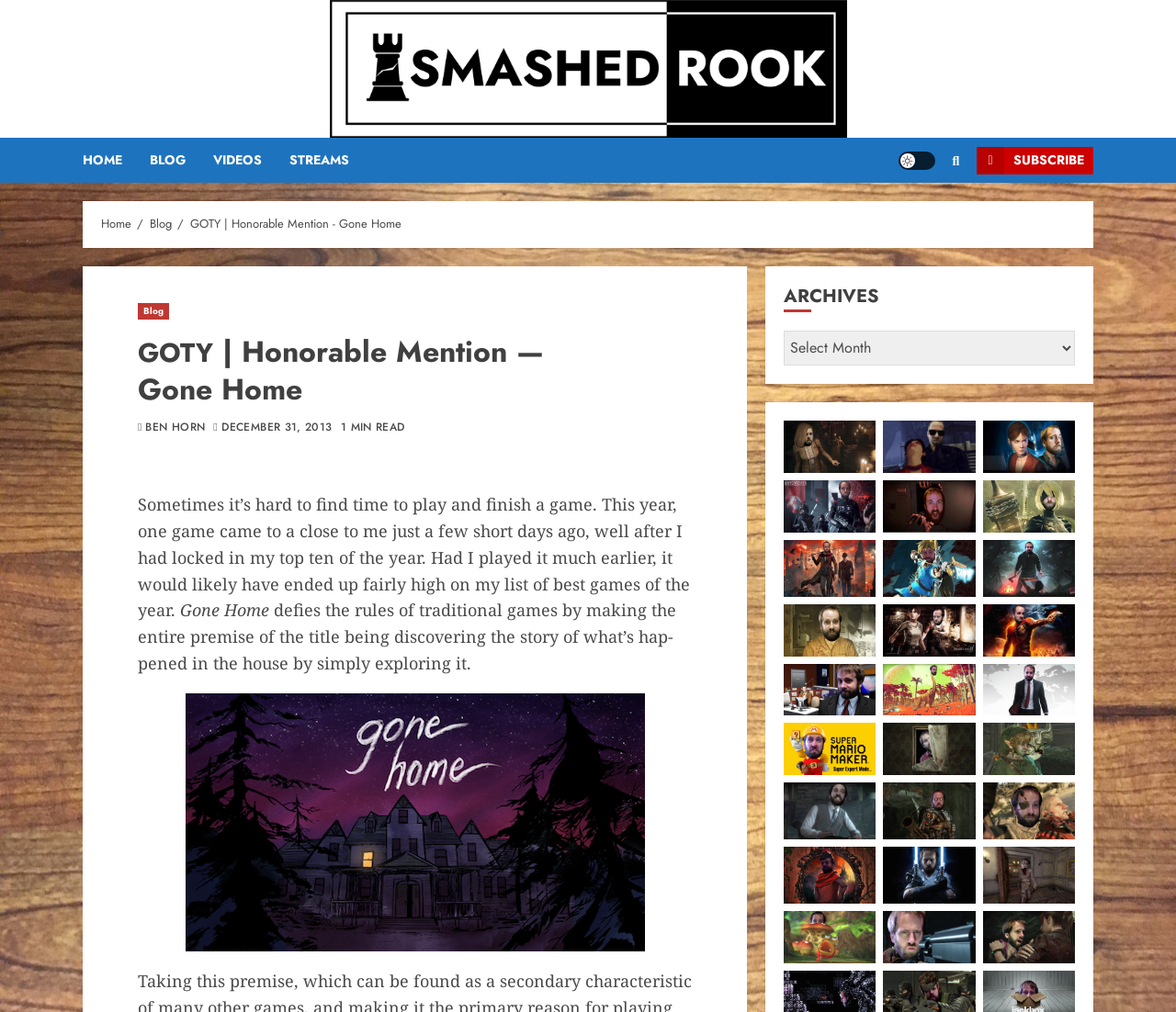Please provide the bounding box coordinates in the format (top-left x, top-left y, bottom-right x, bottom-right y). Remember, all values are floating point numbers between 0 and 1. What is the bounding box coordinate of the region described as: Home

[0.07, 0.136, 0.127, 0.181]